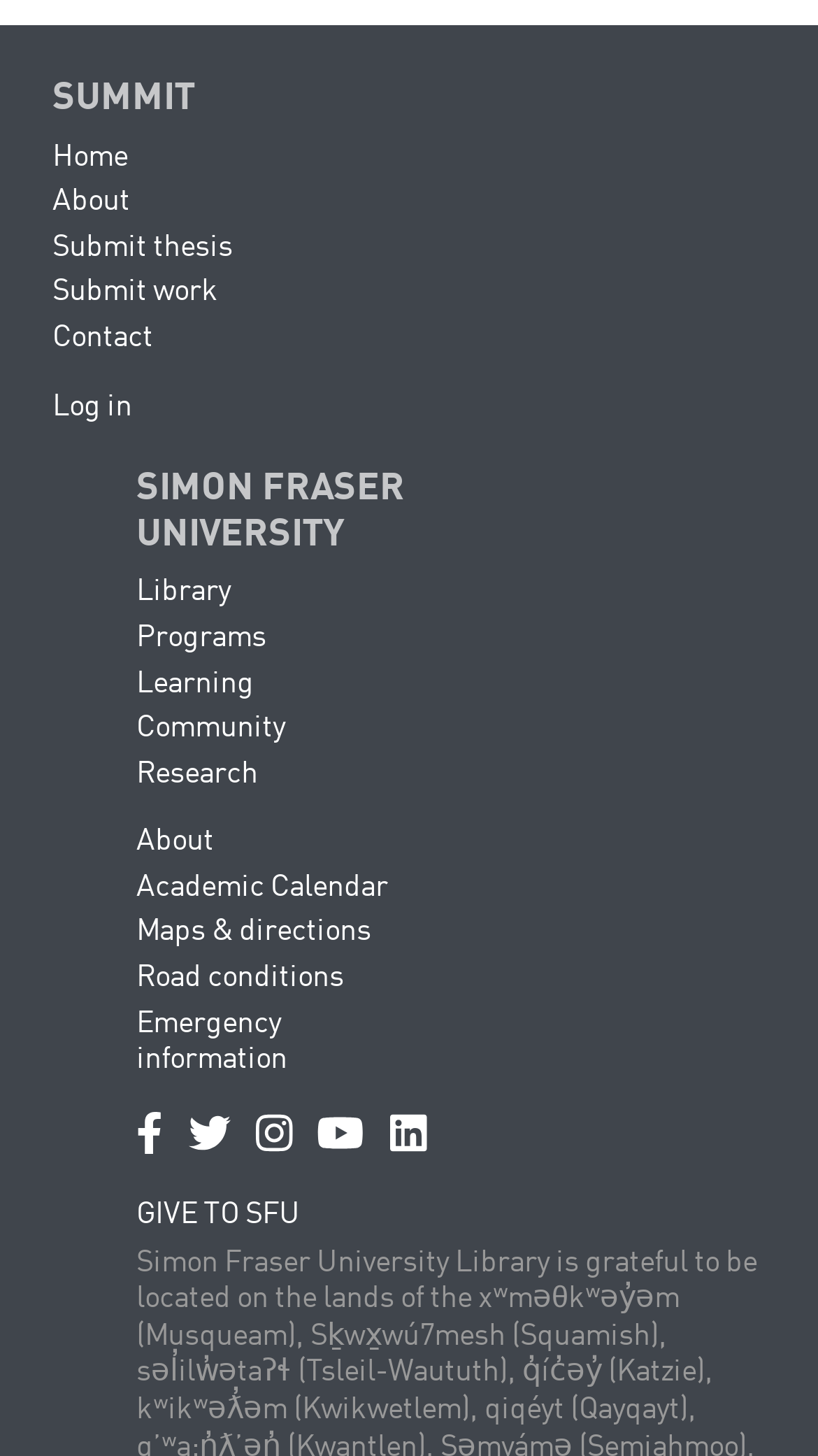What is the name of the university?
Answer the question with a single word or phrase by looking at the picture.

Simon Fraser University